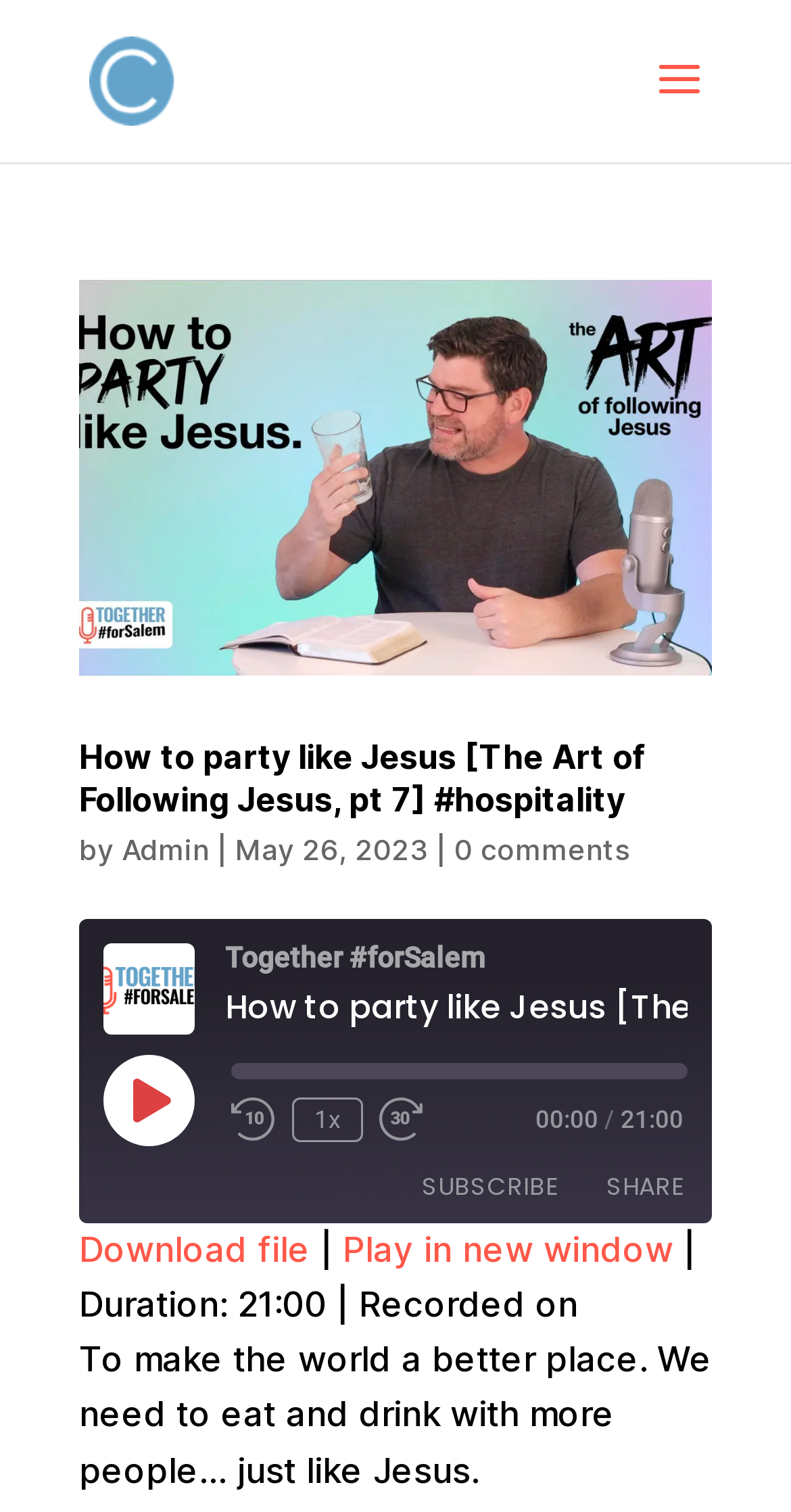Analyze the image and give a detailed response to the question:
What is the title of the article?

The title of the article can be found in the heading element, which is 'How to party like Jesus [The Art of Following Jesus, pt 7] #hospitality'.